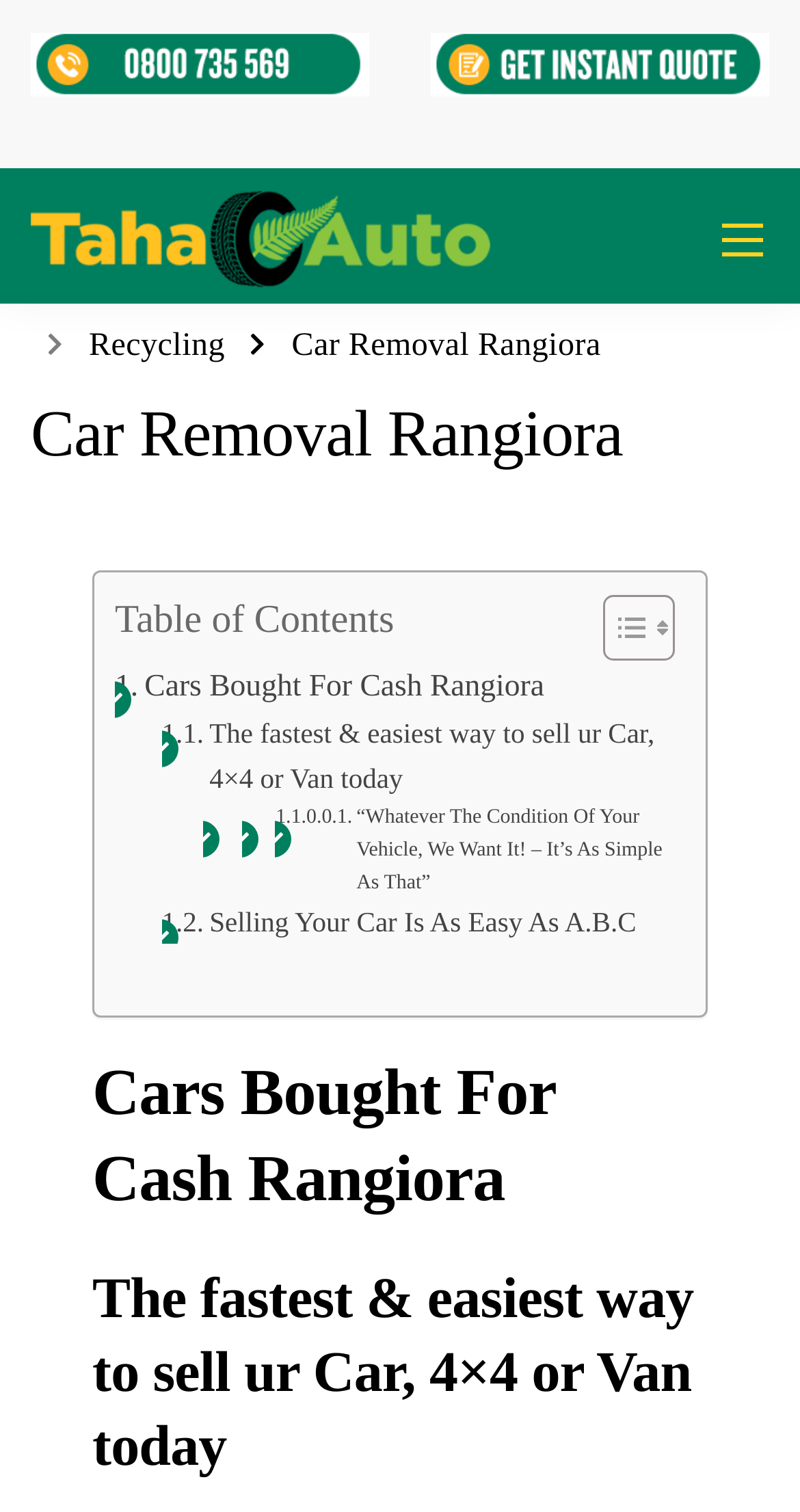How many links are there in the table of contents?
Analyze the screenshot and provide a detailed answer to the question.

I counted the number of links in the table of contents by looking at the LayoutTable element and its child elements, which include links with text 'Cars Bought For Cash Rangiora', 'The fastest & easiest way to sell ur Car, 4×4 or Van today', and two others.